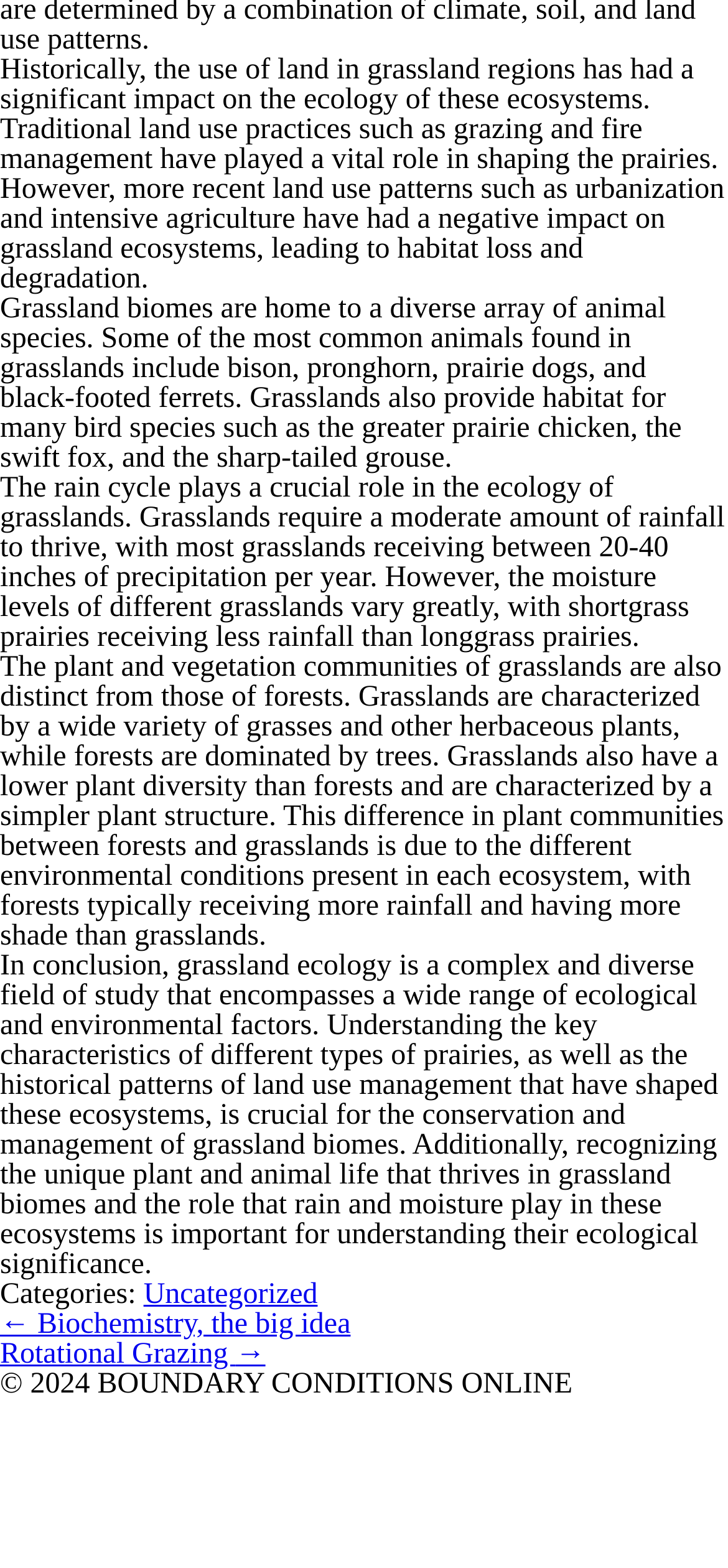Using the format (top-left x, top-left y, bottom-right x, bottom-right y), and given the element description, identify the bounding box coordinates within the screenshot: Rotational Grazing →

[0.0, 0.854, 0.365, 0.874]